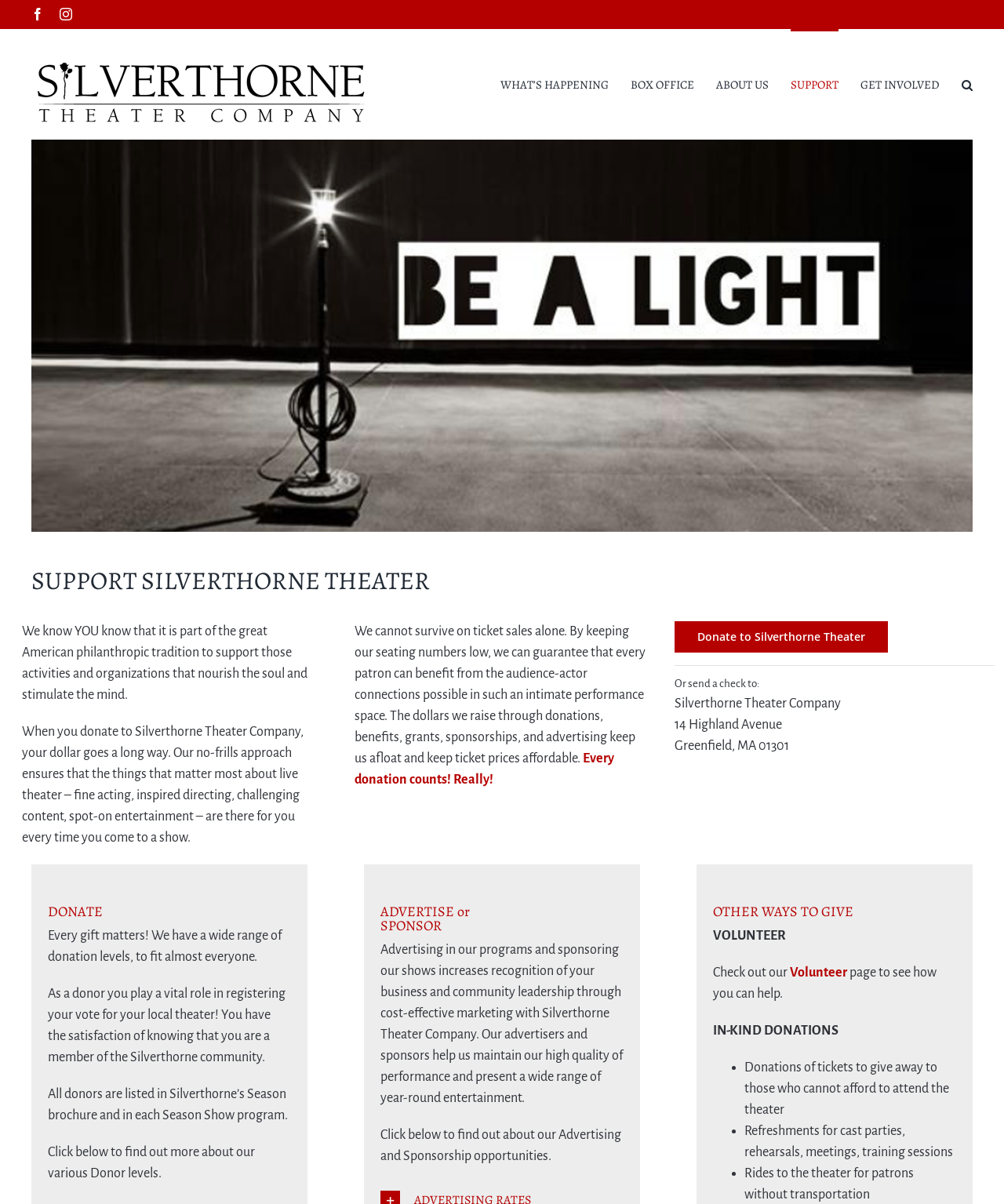Please locate the clickable area by providing the bounding box coordinates to follow this instruction: "Go to Top".

[0.904, 0.811, 0.941, 0.834]